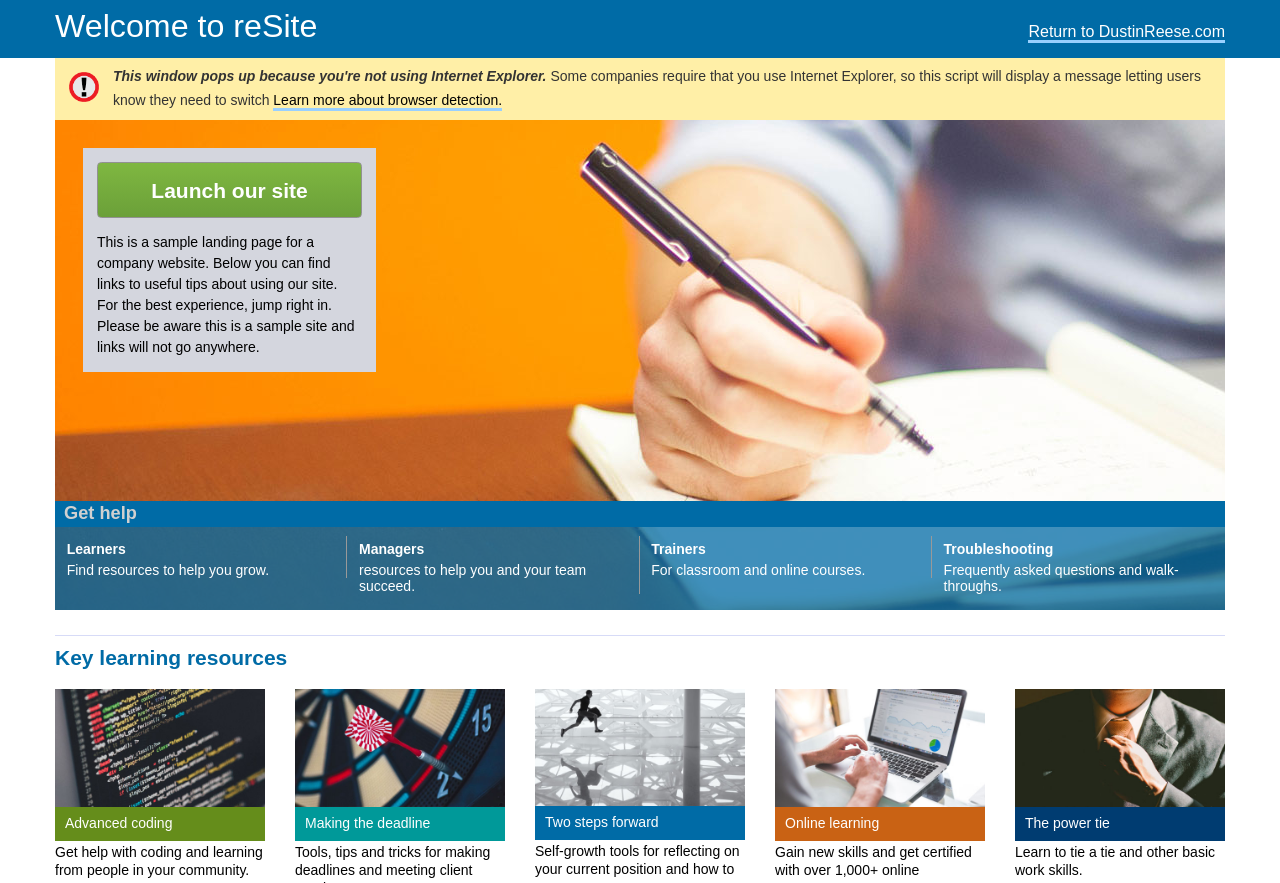Given the description "Advanced coding", determine the bounding box of the corresponding UI element.

[0.043, 0.78, 0.207, 0.953]